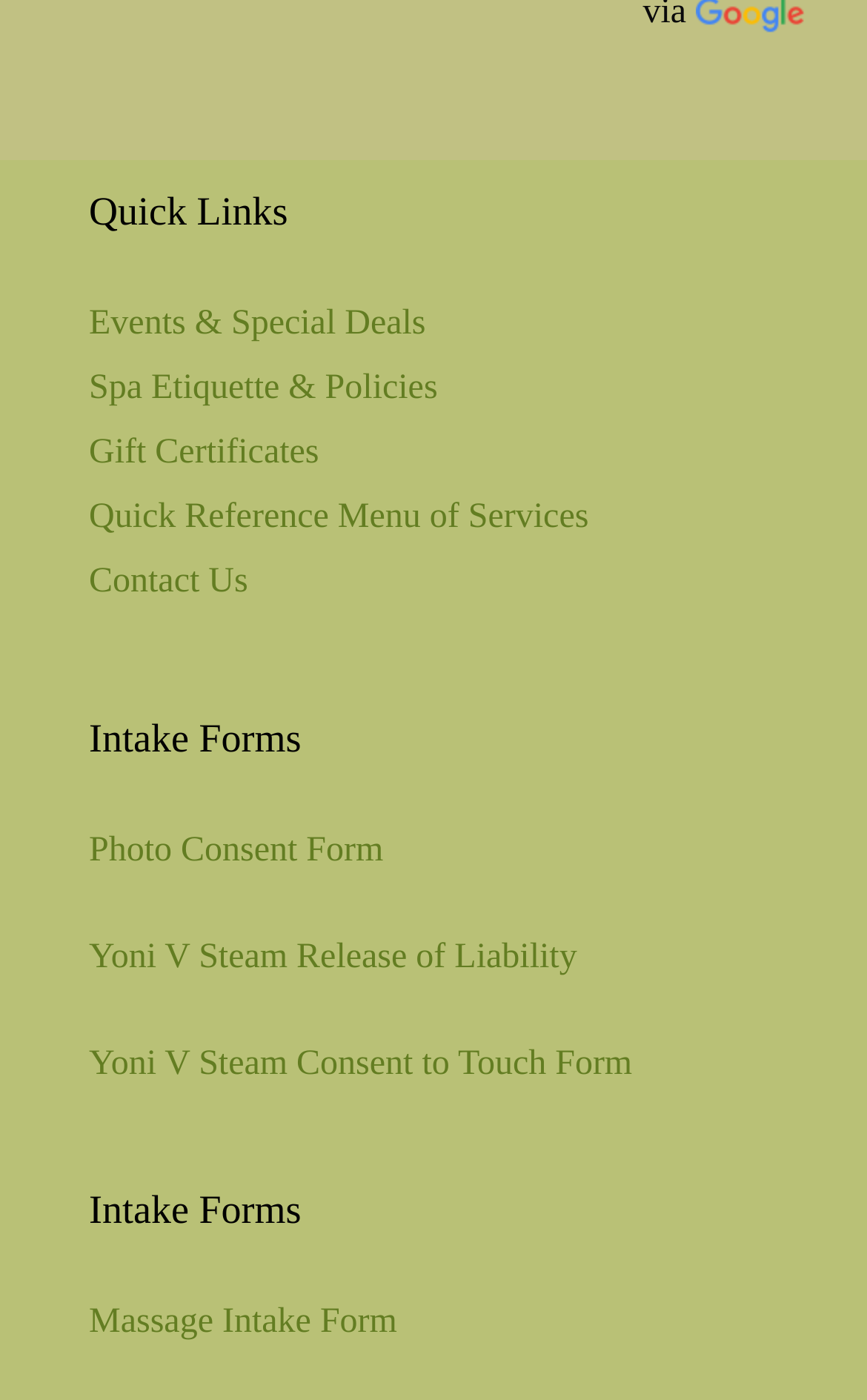How many headings are there on the webpage?
Provide a short answer using one word or a brief phrase based on the image.

3